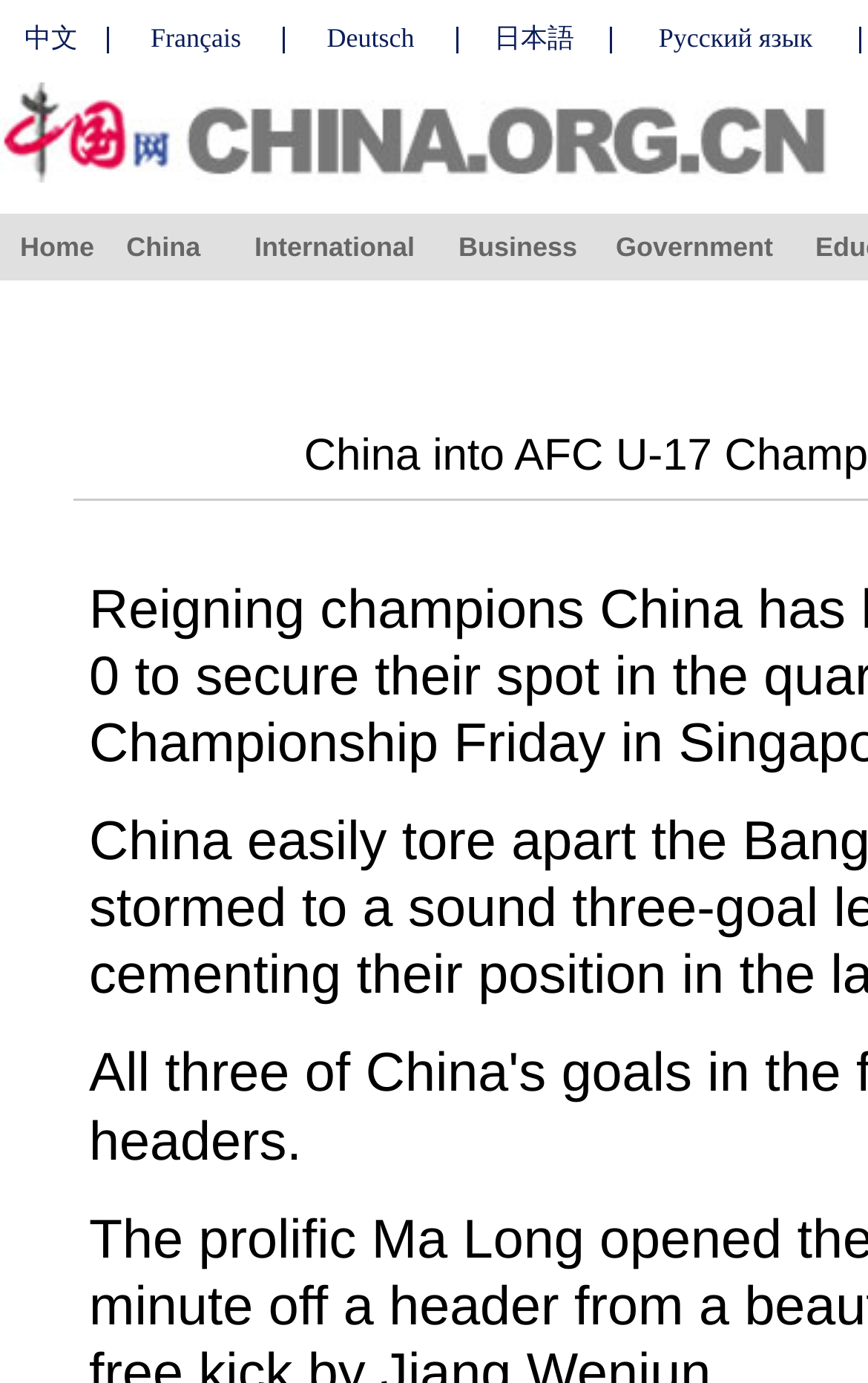Identify the bounding box for the UI element described as: "Français". The coordinates should be four float numbers between 0 and 1, i.e., [left, top, right, bottom].

[0.174, 0.016, 0.278, 0.039]